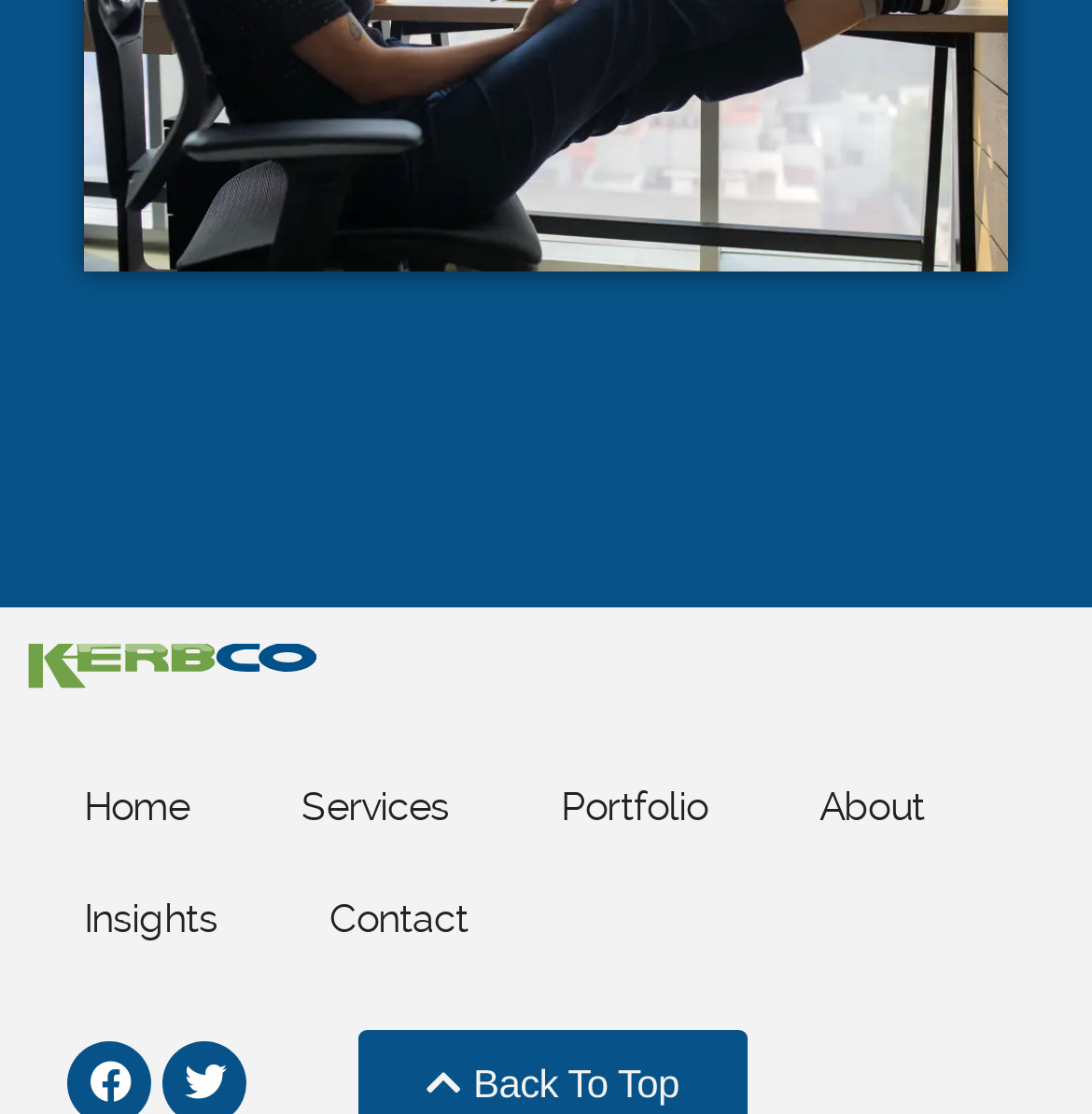What is the first link in the main navigation menu?
Look at the webpage screenshot and answer the question with a detailed explanation.

I looked at the main navigation menu and found that the first link is 'Home', which is located at the top-left corner of the menu.